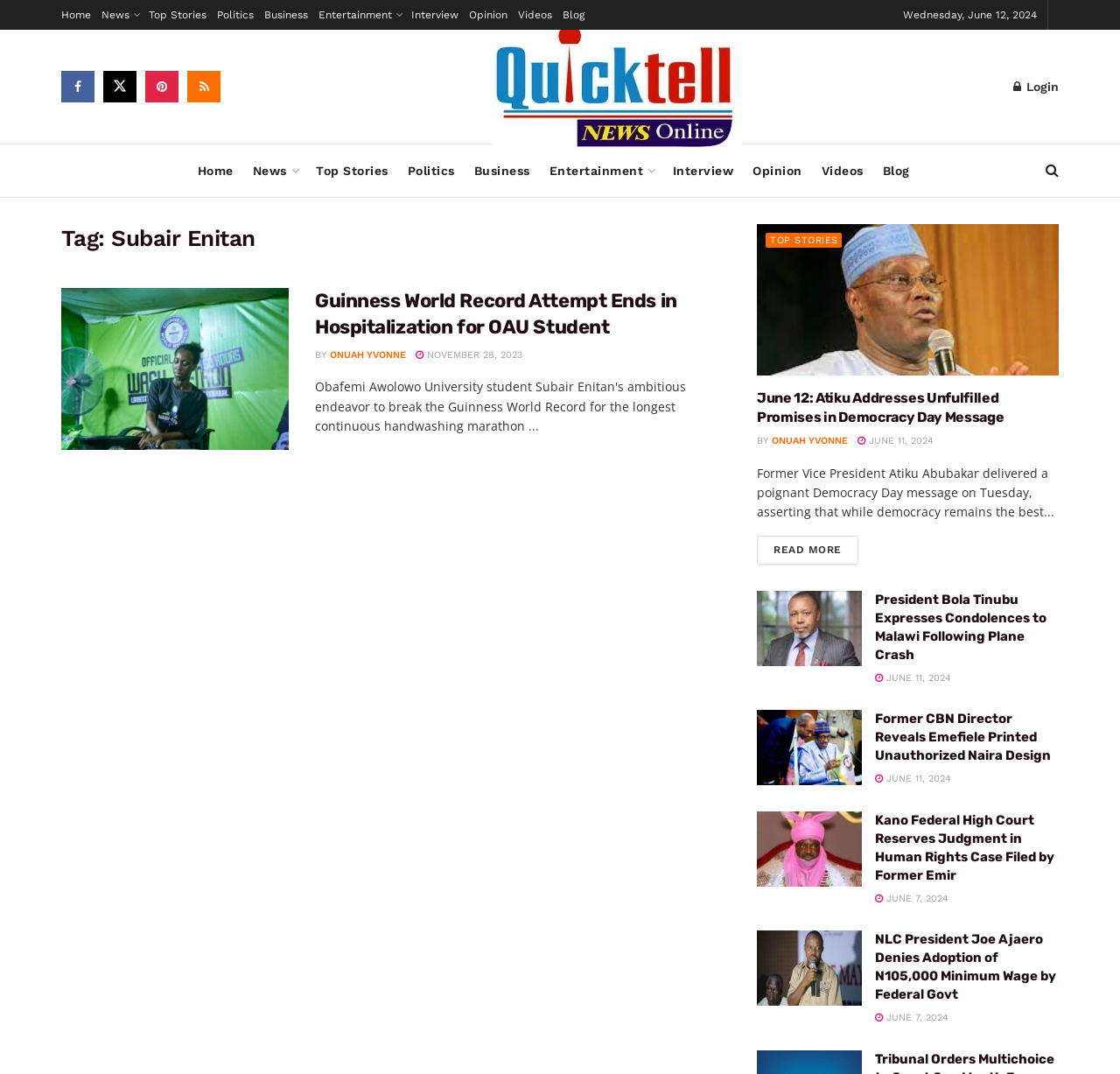Please identify the bounding box coordinates of the region to click in order to complete the task: "View the 'Top Stories'". The coordinates must be four float numbers between 0 and 1, specified as [left, top, right, bottom].

[0.282, 0.148, 0.346, 0.17]